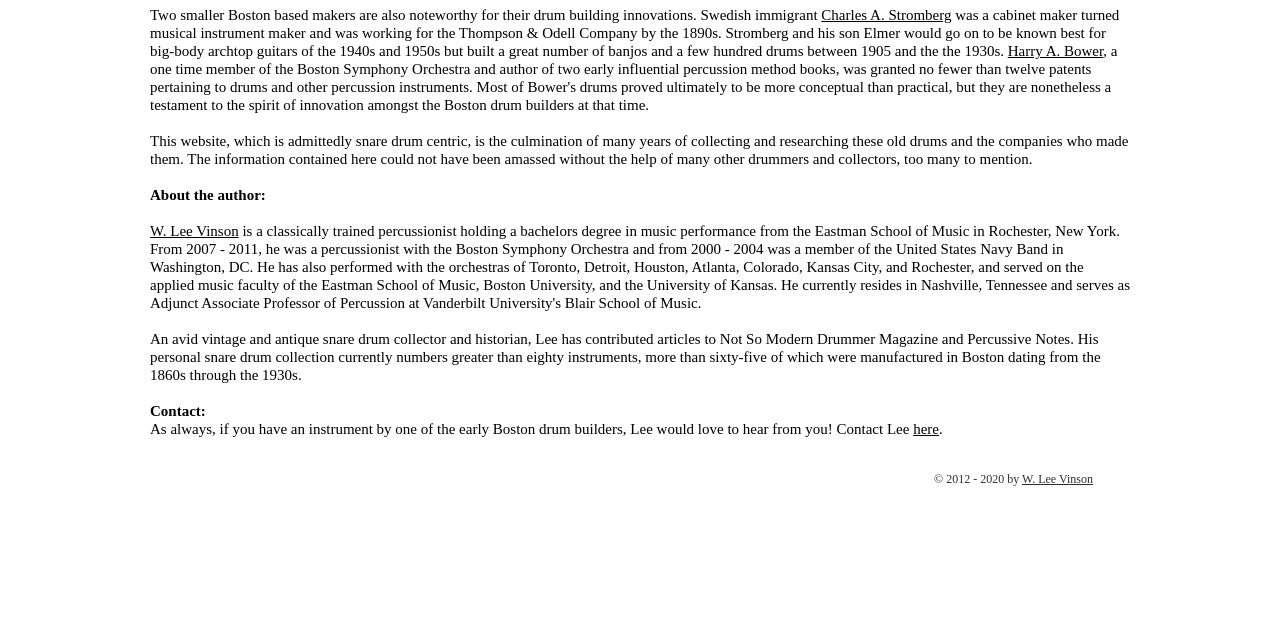Based on the element description W. Lee Vinson, identify the bounding box coordinates for the UI element. The coordinates should be in the format (top-left x, top-left y, bottom-right x, bottom-right y) and within the 0 to 1 range.

[0.117, 0.348, 0.186, 0.373]